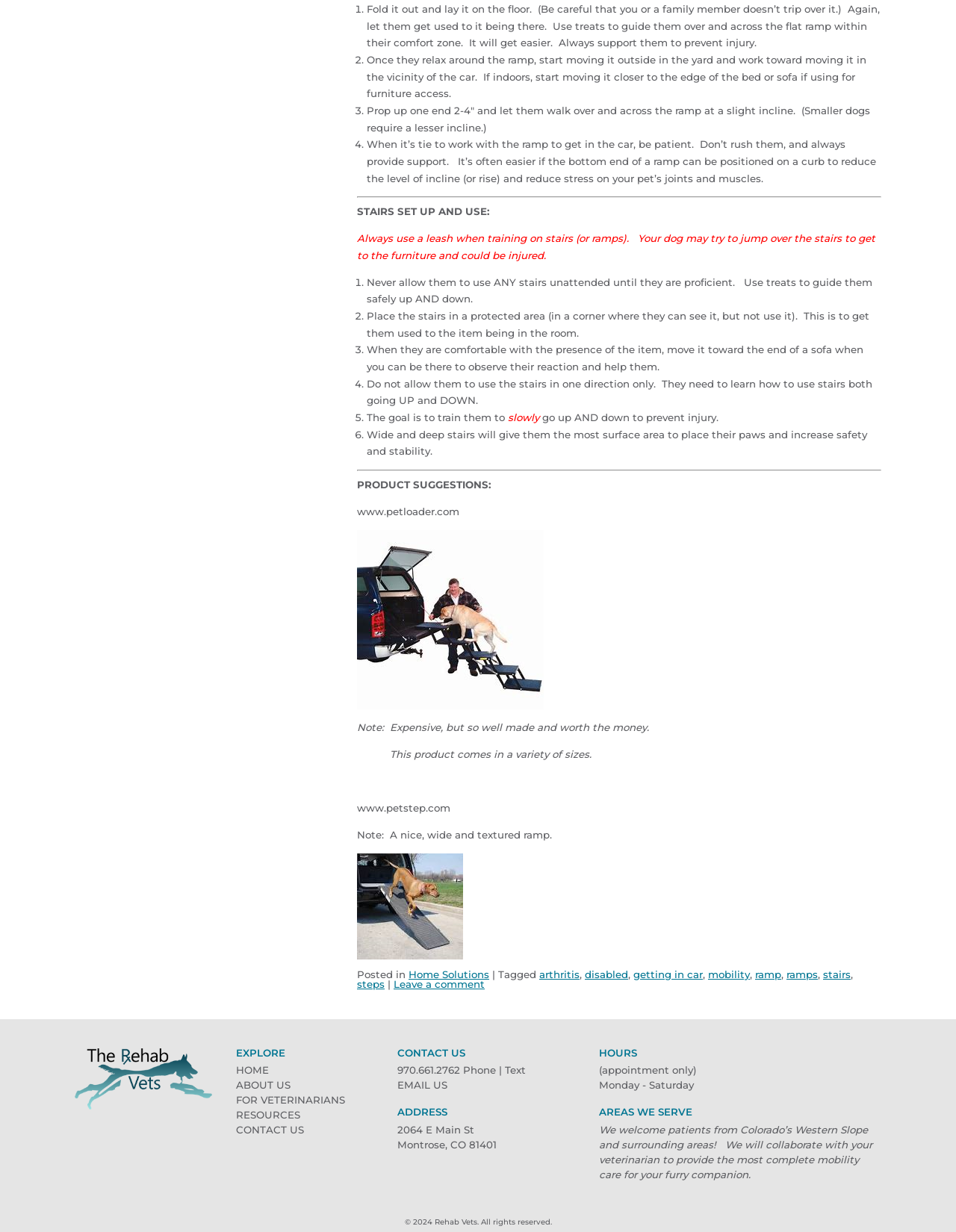Review the image closely and give a comprehensive answer to the question: What is the recommended way to introduce a pet to stairs?

According to the webpage, the recommended way to introduce a pet to stairs is to place the stairs in a protected area, such as a corner, where the pet can see it but not use it, to get them used to the item being in the room.